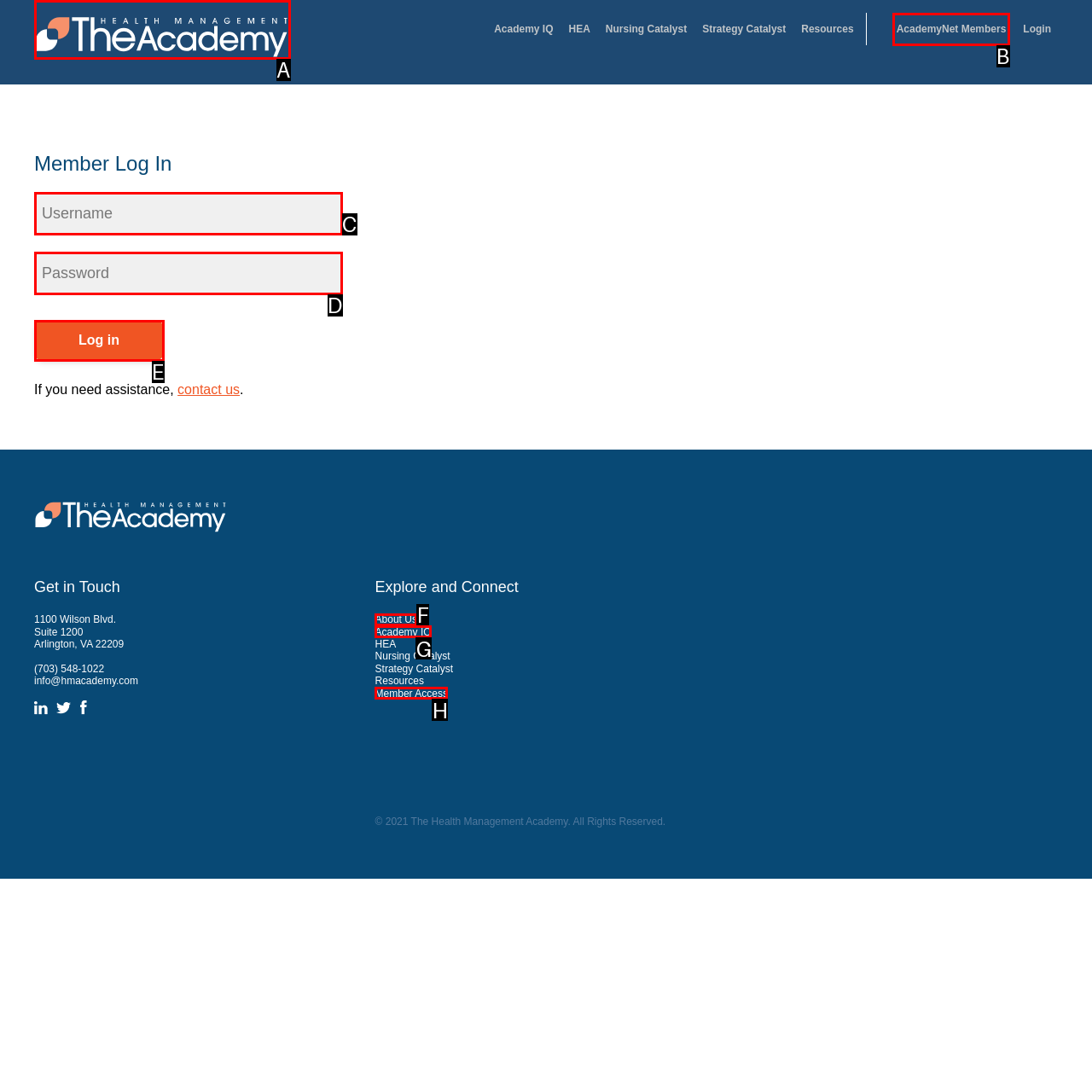Based on the description: placeholder="Password", find the HTML element that matches it. Provide your answer as the letter of the chosen option.

D